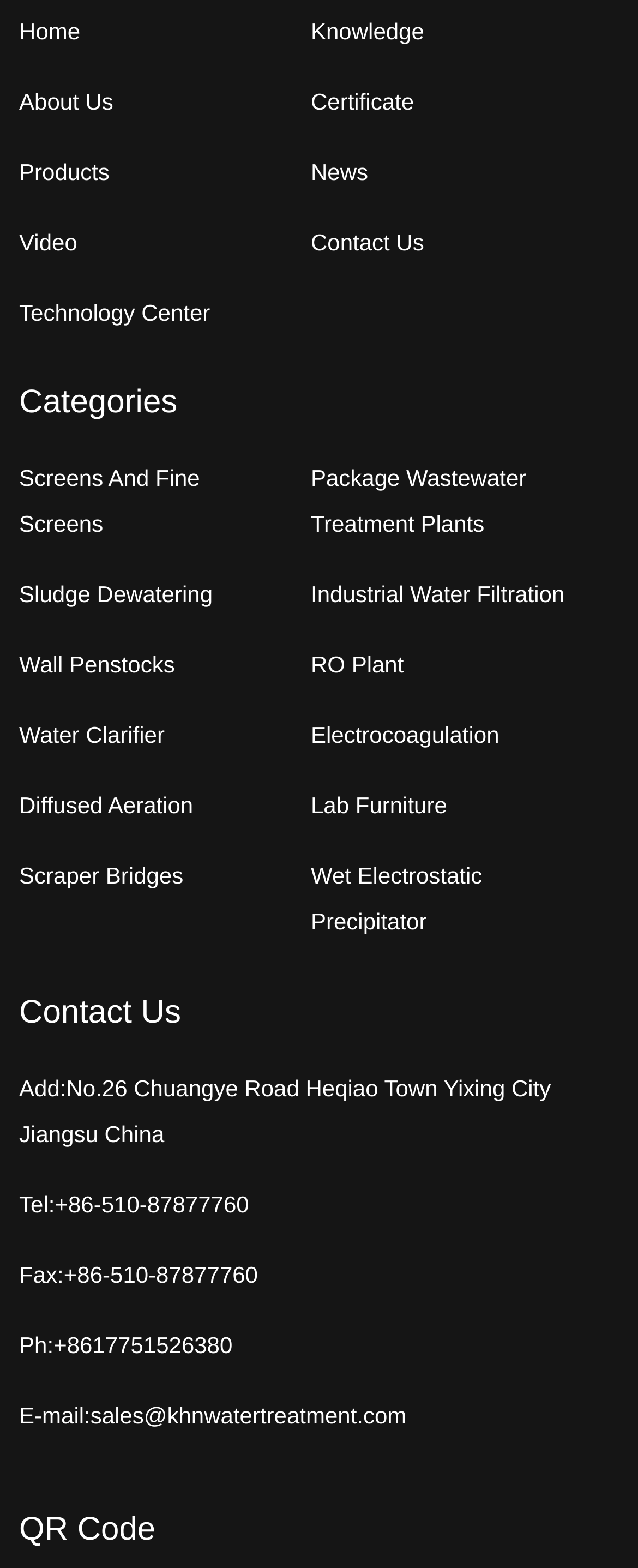Locate the bounding box coordinates of the clickable element to fulfill the following instruction: "contact us". Provide the coordinates as four float numbers between 0 and 1 in the format [left, top, right, bottom].

[0.487, 0.146, 0.665, 0.163]